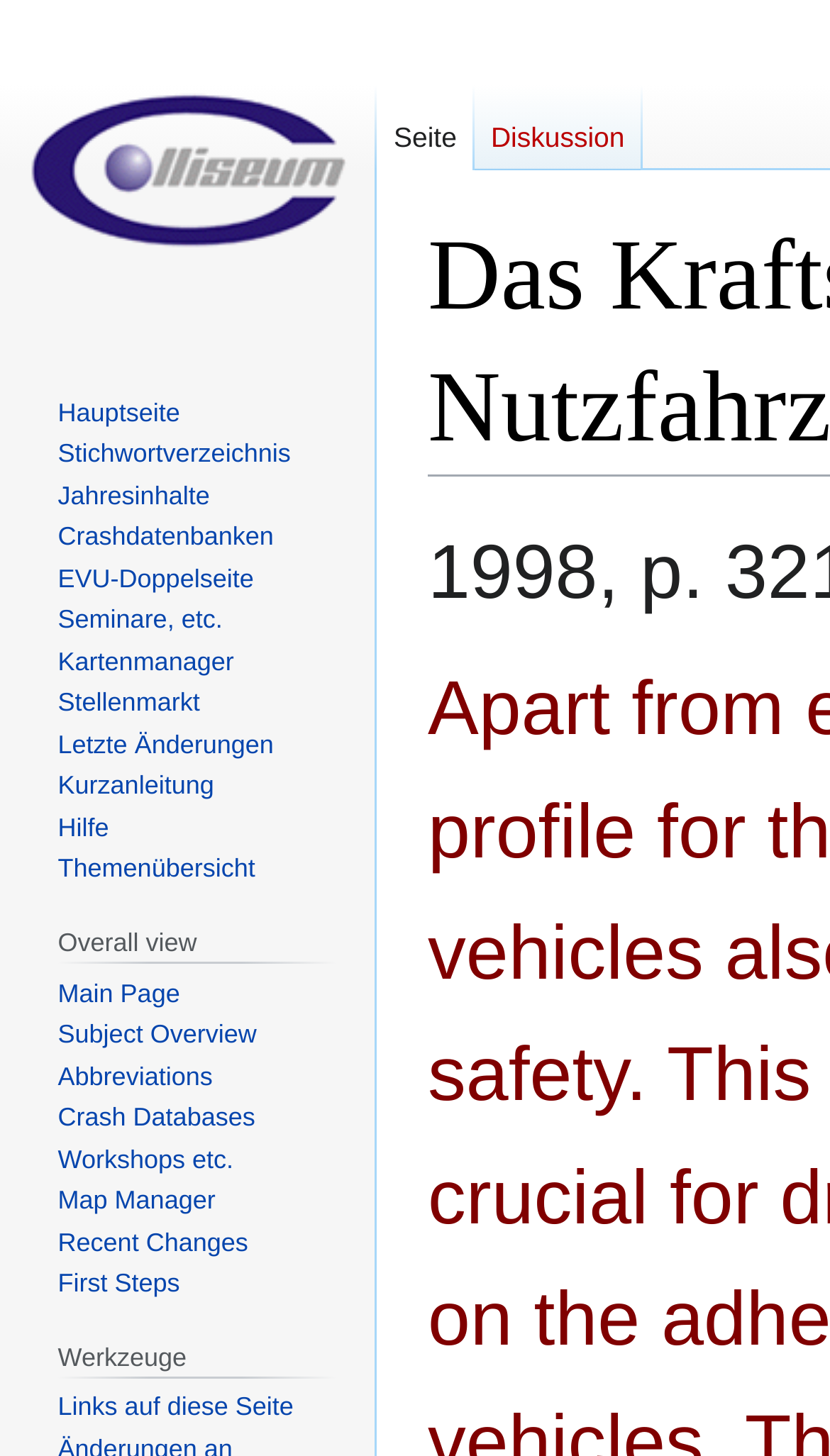Produce a meticulous description of the webpage.

The webpage is about "Das Kraftschlußverhalten von Nutzfahrzeugreifen" (The behavior of commercial vehicle tires under traction) and is part of the Colliseum platform. 

At the top, there are two links, "Zur Navigation springen" (Jump to navigation) and "Zur Suche springen" (Jump to search), positioned side by side. 

Below these links, there is a navigation section labeled "Namensräume" (Namespace) with a link to "Seite" (Page) and "Diskussion" (Discussion). 

To the left, there is a main navigation menu with links to various sections, including "Hauptseite" (Main Page), "Stichwortverzeichnis" (Index), "Jahresinhalte" (Annual Content), "Crashdatenbanken" (Crash Databases), and others. 

Further down, there is another navigation section labeled "Overall view" with links to "Main Page", "Subject Overview", "Abbreviations", and others. 

The webpage also has a section labeled "Werkzeuge" (Tools) with a link to "Links auf diese Seite" (Links to this page).